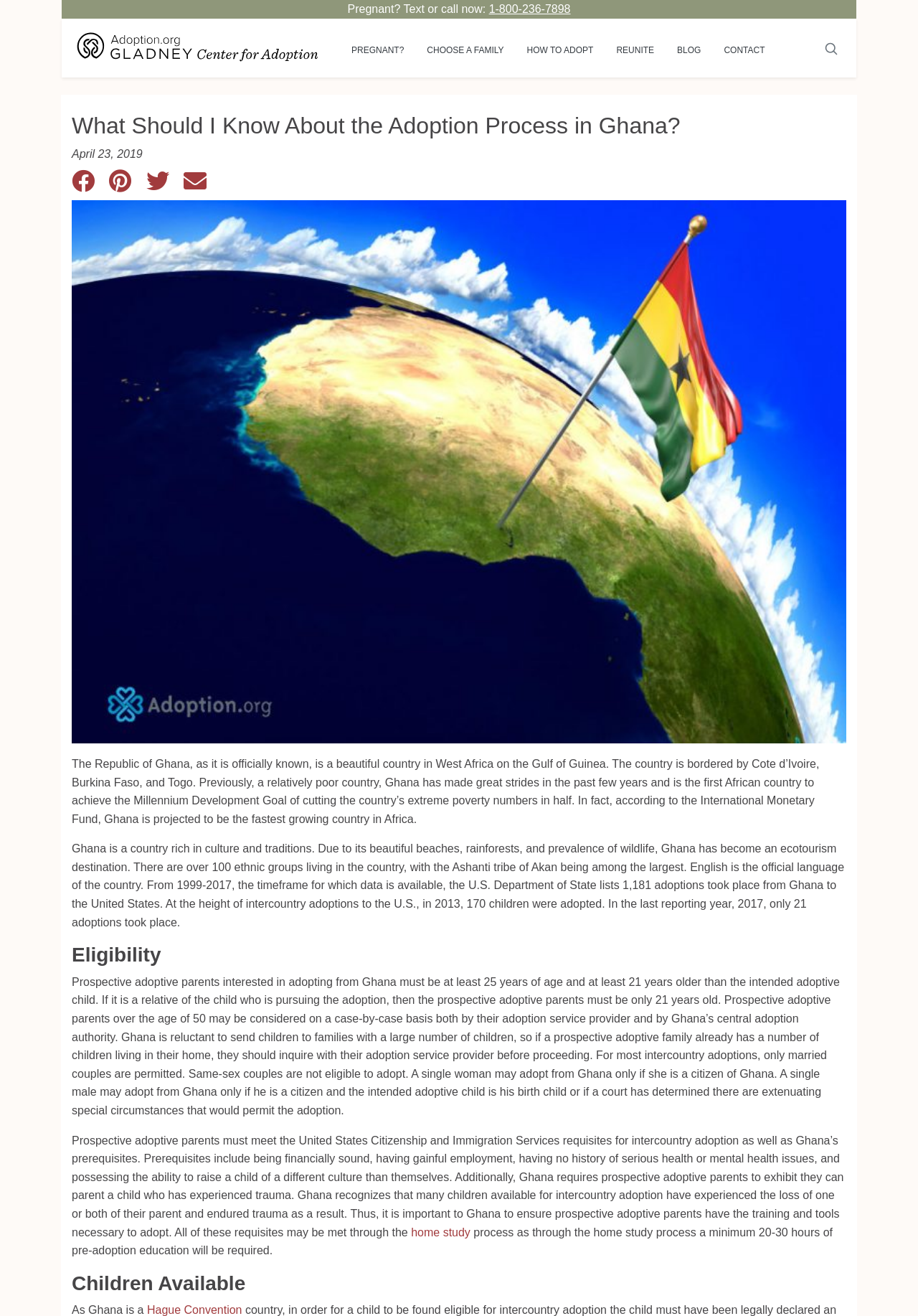Determine the bounding box coordinates of the UI element described by: "title="Pinterest"".

[0.119, 0.136, 0.159, 0.145]